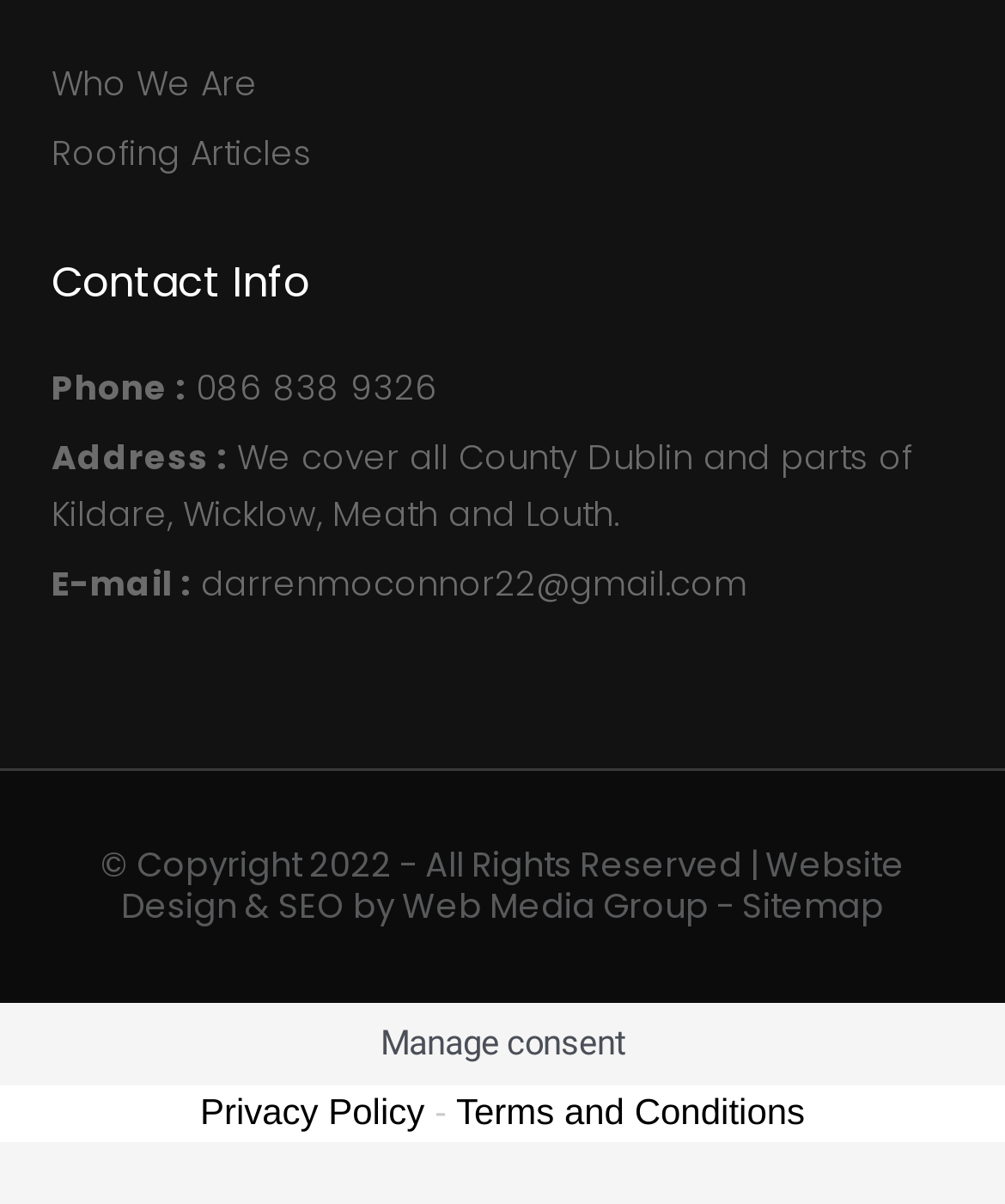Find the bounding box coordinates of the element to click in order to complete the given instruction: "Send an email."

[0.051, 0.463, 0.949, 0.509]